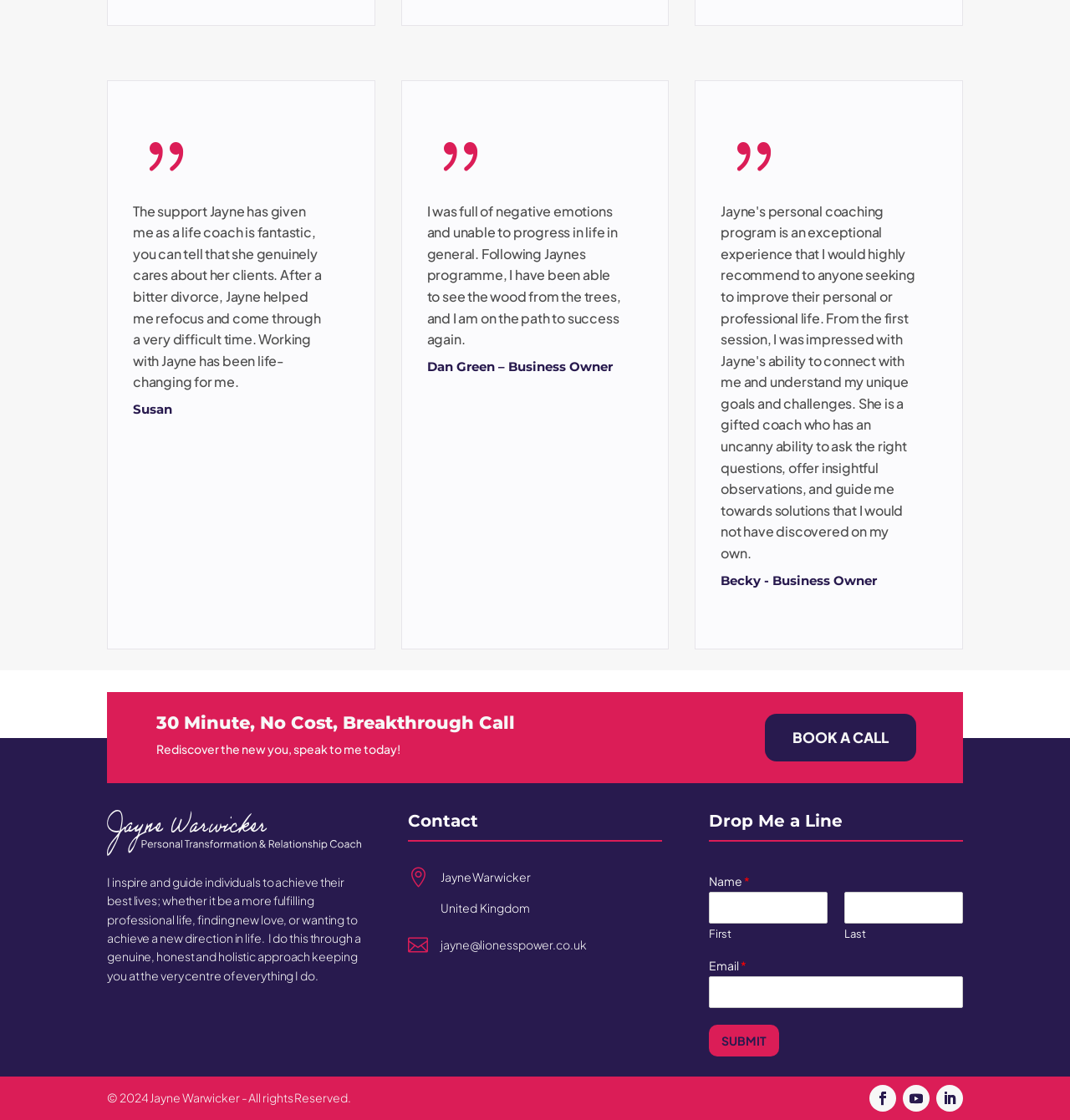What is the profession of Jayne Warwicker?
Look at the image and provide a short answer using one word or a phrase.

Life Coach